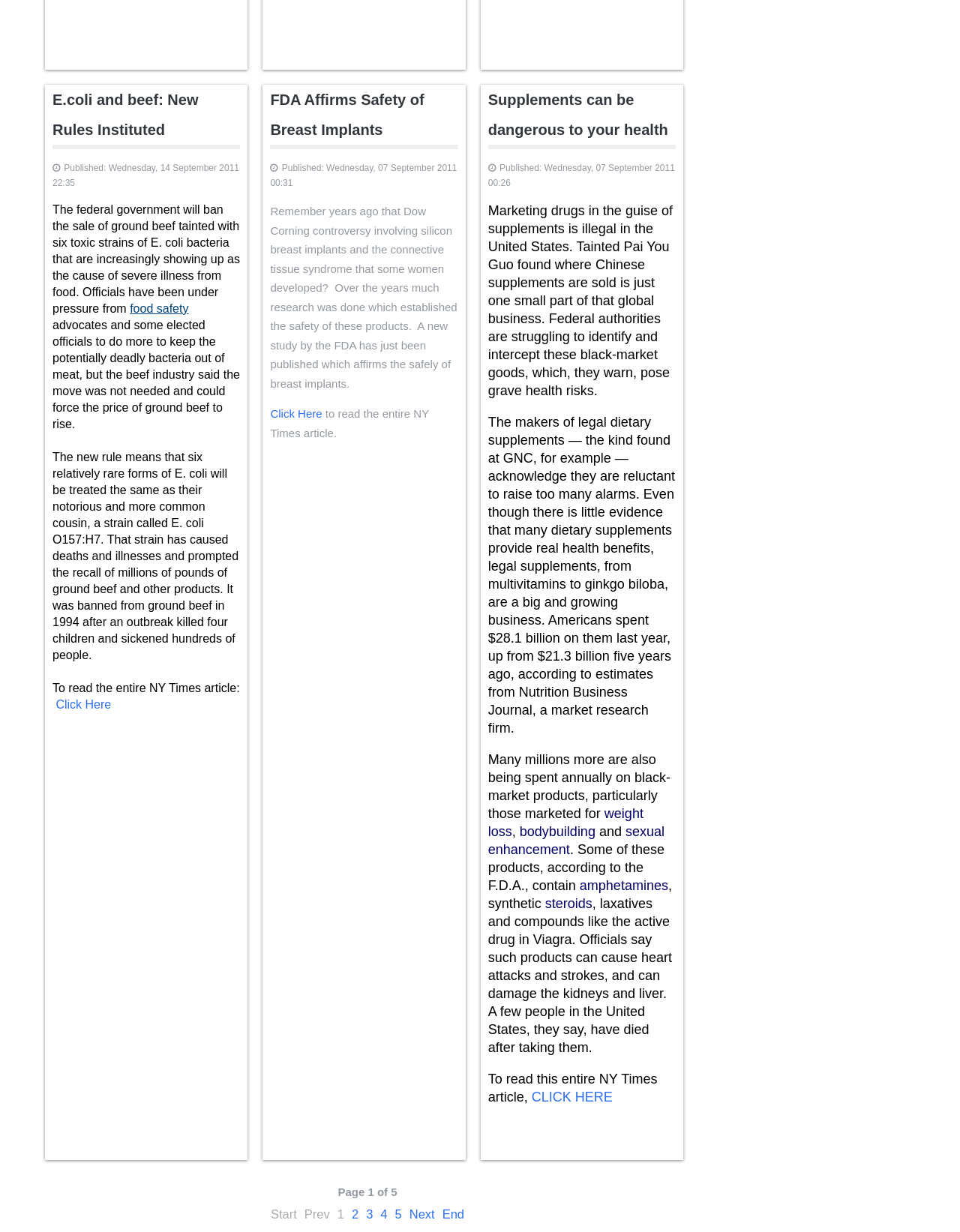What is the topic of the first article?
Provide a fully detailed and comprehensive answer to the question.

I determined the topic of the first article by looking at the heading element with the text 'E.coli and beef: New Rules Instituted' and the surrounding text, which discusses the federal government's ban on the sale of ground beef tainted with six toxic strains of E. coli bacteria.